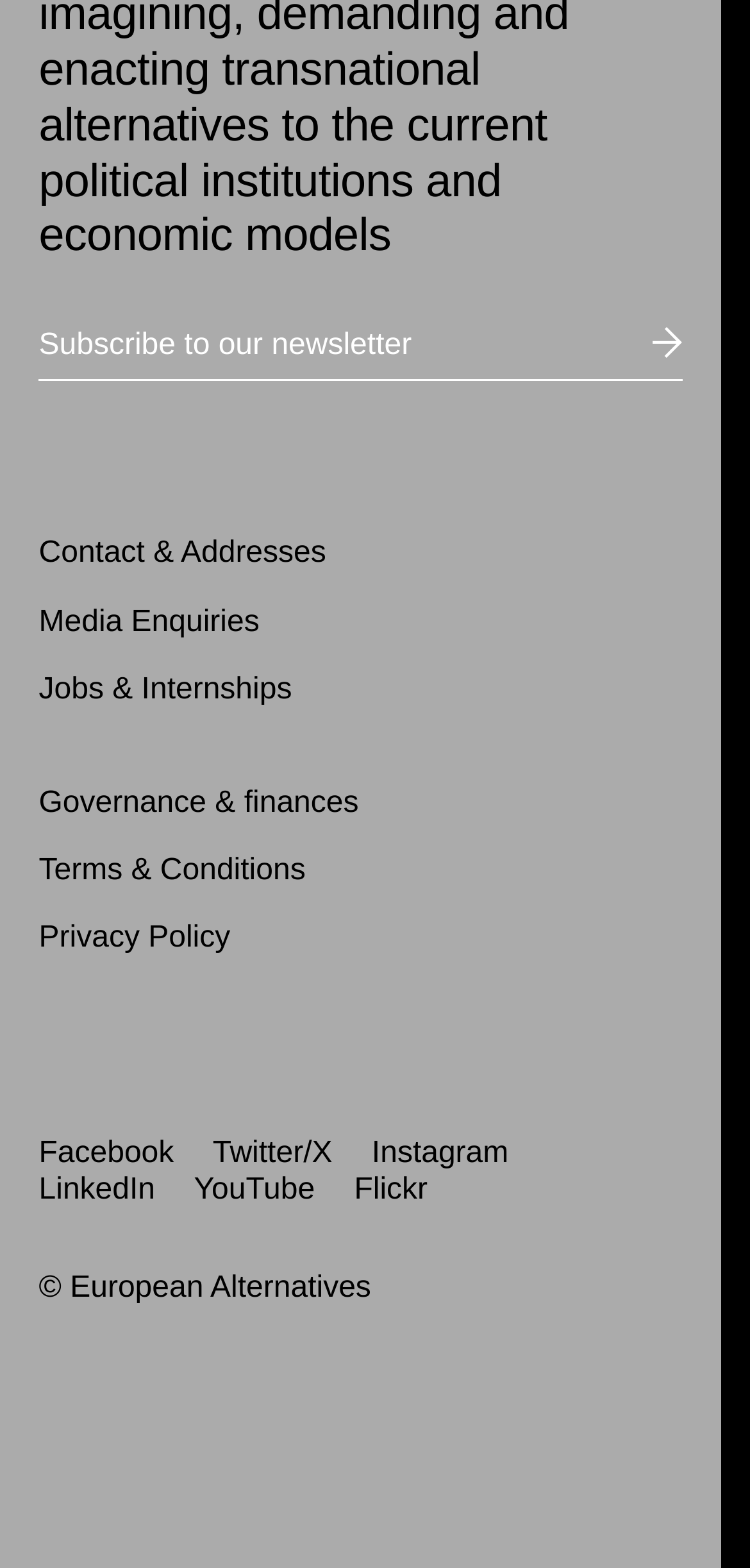Use a single word or phrase to answer the question: What is the last item in the list of links?

Flickr